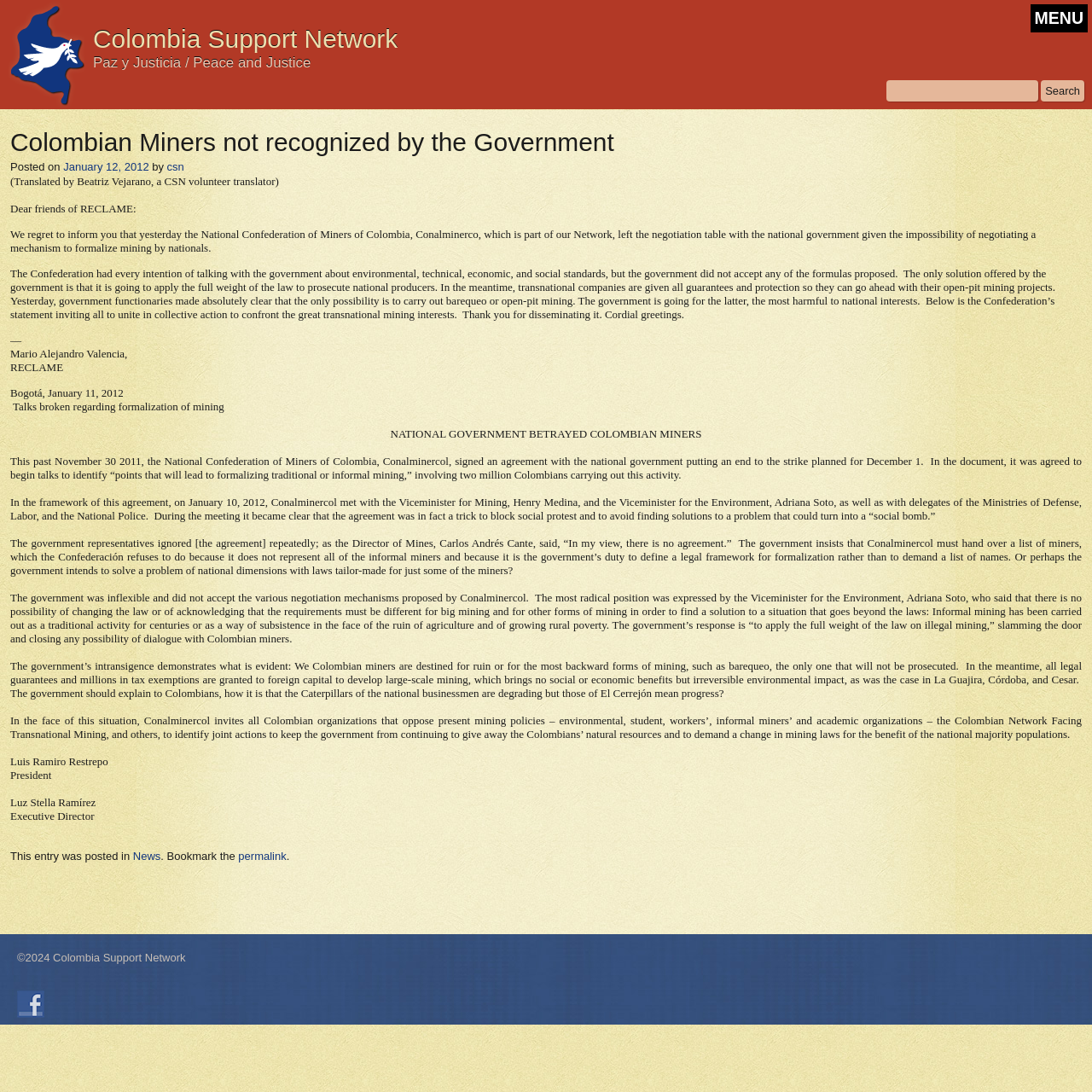Please find the main title text of this webpage.

Colombia Support Network